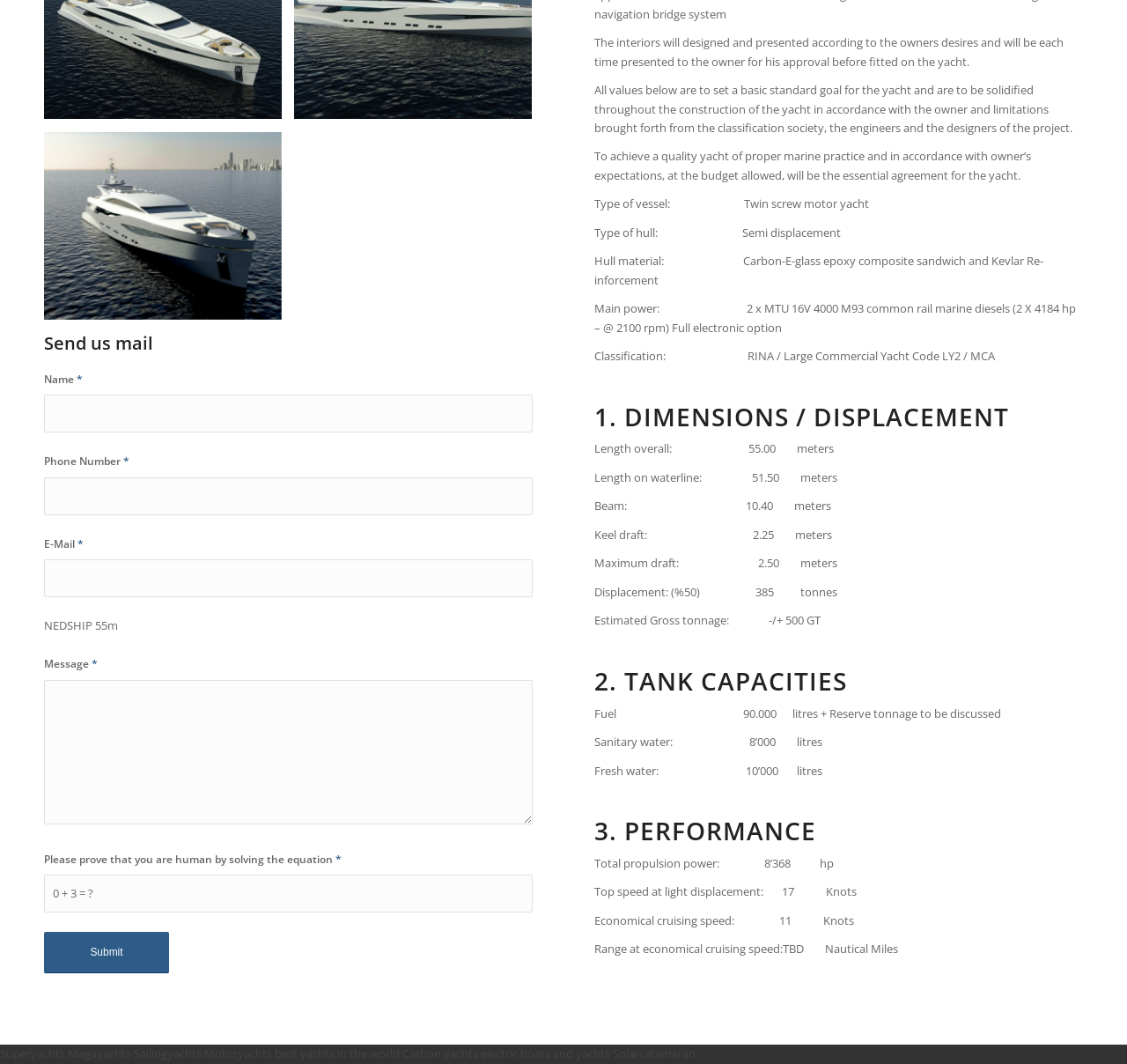Please provide the bounding box coordinate of the region that matches the element description: parent_node: Review name="blurb1". Coordinates should be in the format (top-left x, top-left y, bottom-right x, bottom-right y) and all values should be between 0 and 1.

None